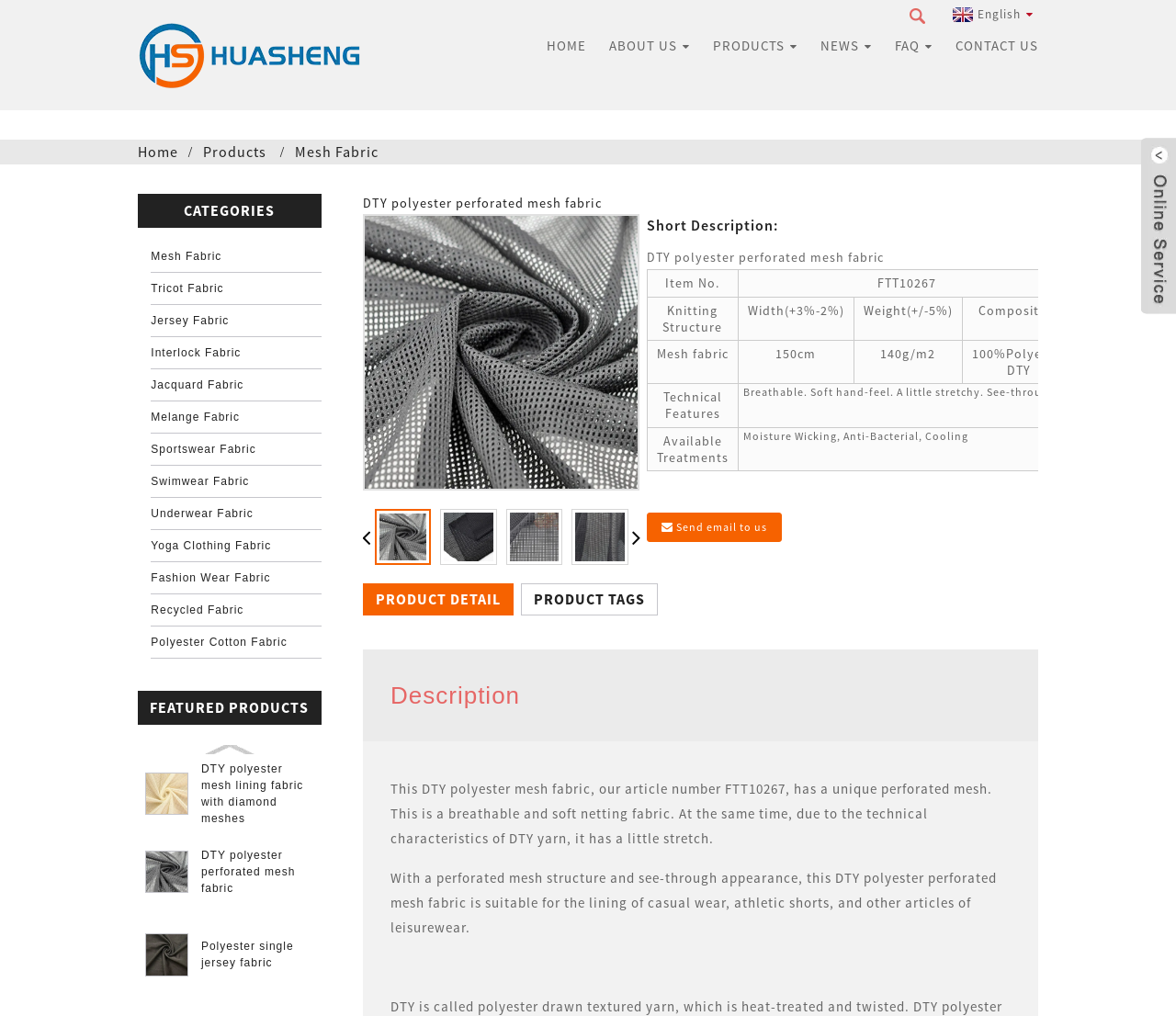What is the width of the DTY polyester perforated mesh fabric? Using the information from the screenshot, answer with a single word or phrase.

Width(+3%-2%)